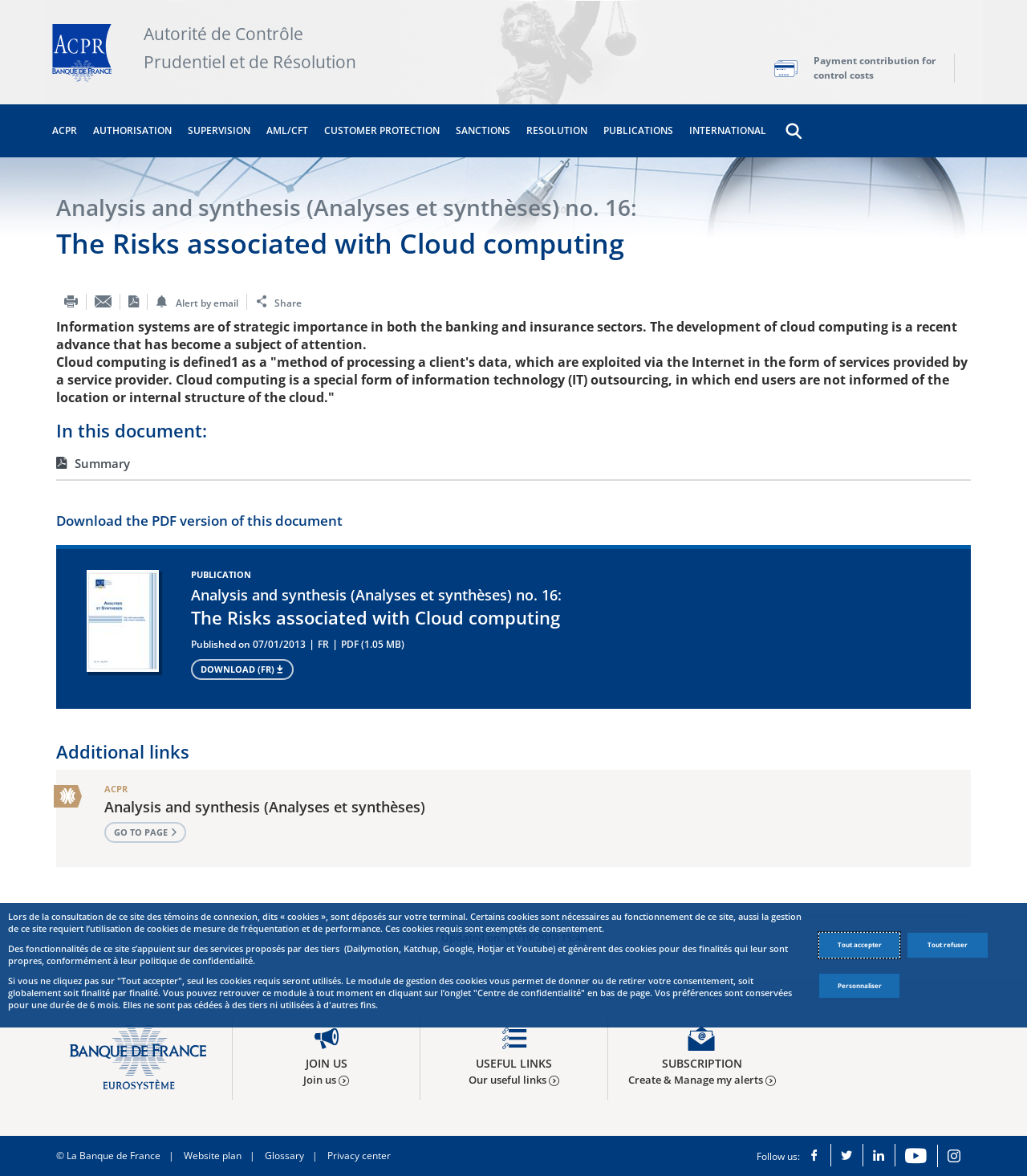Identify the bounding box coordinates for the region to click in order to carry out this instruction: "Click on the 'Autorité de Contrôle Prudentiel et de Résolution' link". Provide the coordinates using four float numbers between 0 and 1, formatted as [left, top, right, bottom].

[0.051, 0.0, 0.379, 0.075]